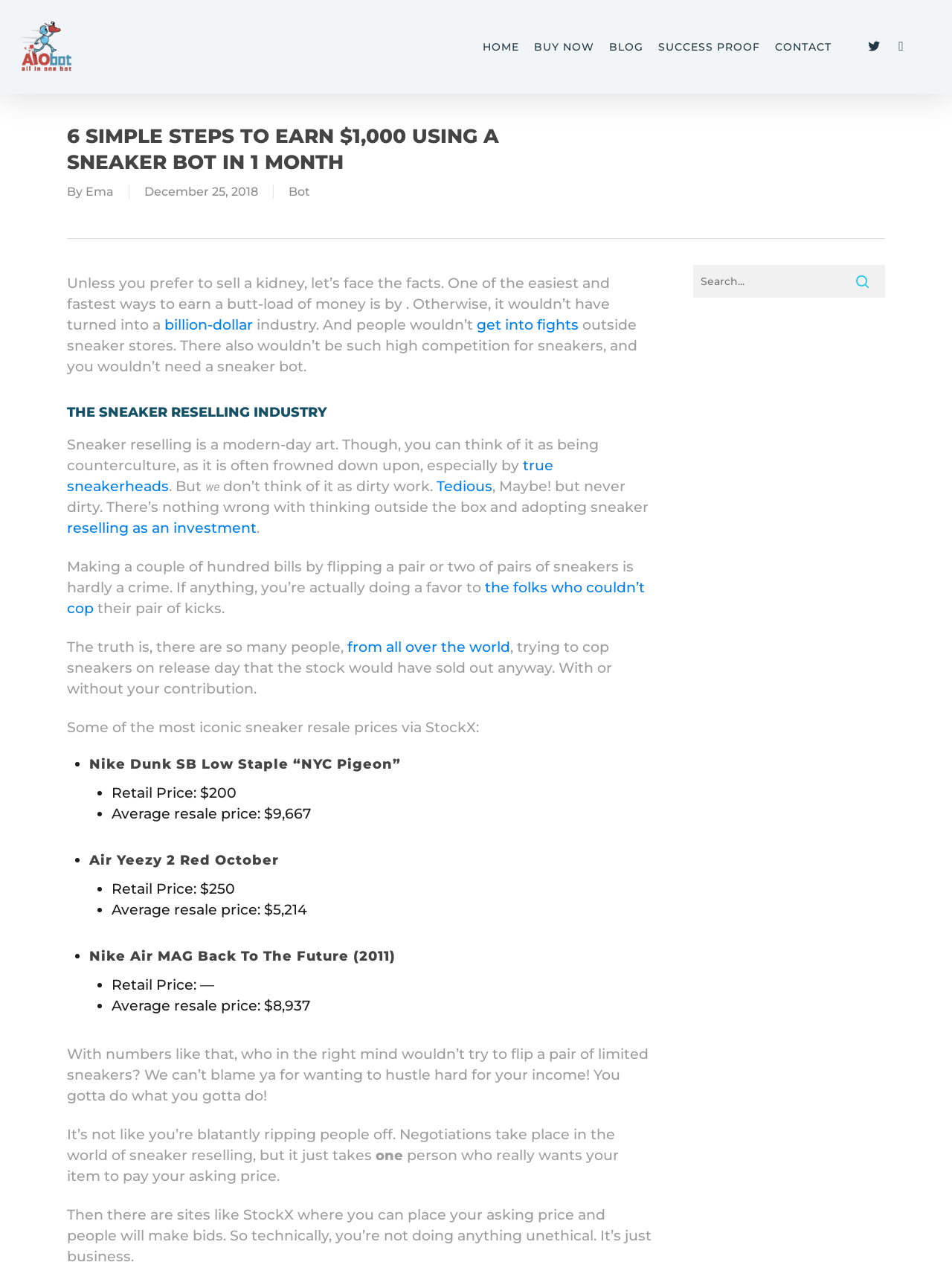Determine the webpage's heading and output its text content.

6 SIMPLE STEPS TO EARN $1,000 USING A SNEAKER BOT IN 1 MONTH